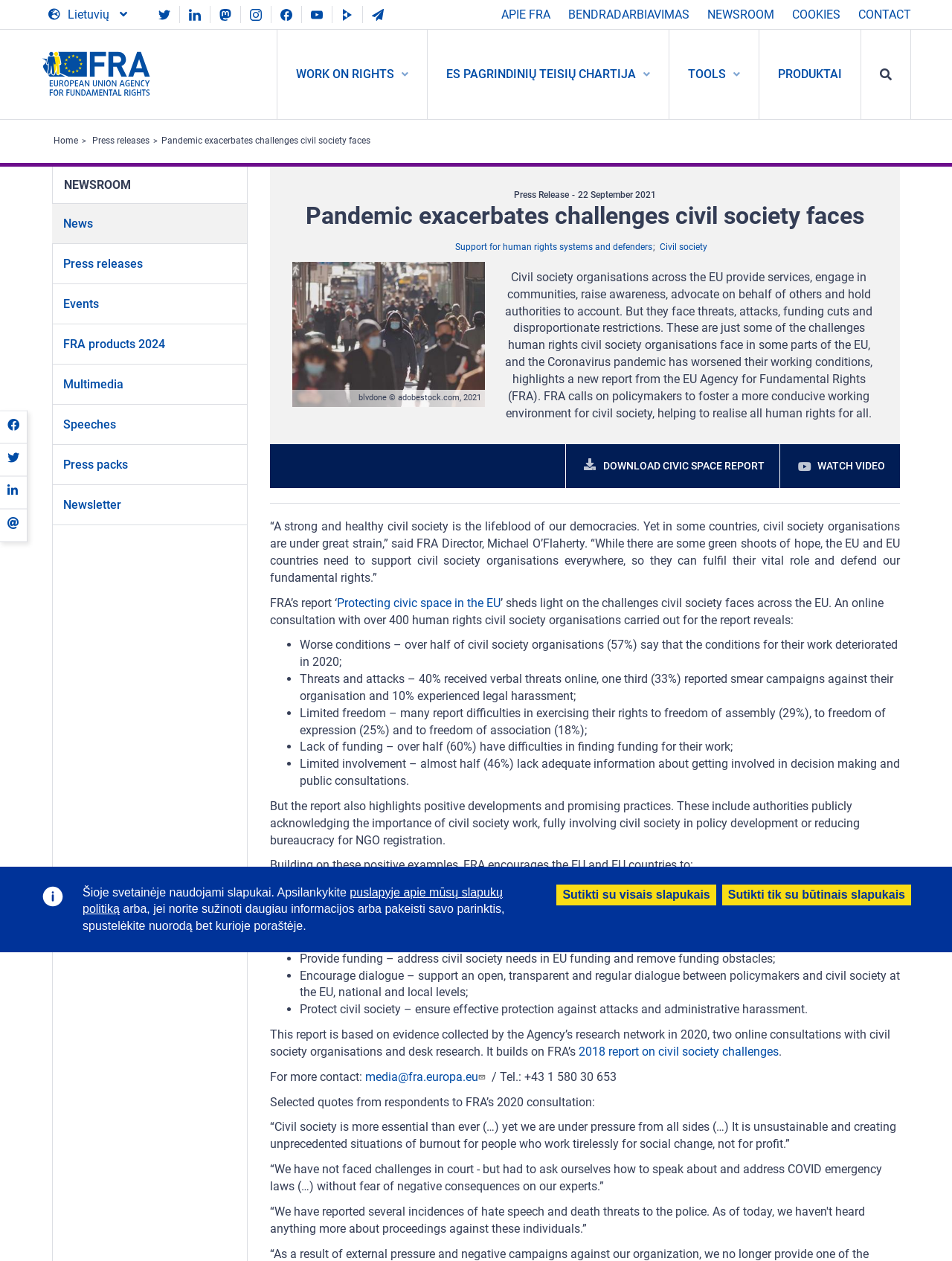What percentage of civil society organisations reported difficulties in finding funding for their work?
Answer the question with a single word or phrase by looking at the picture.

60%